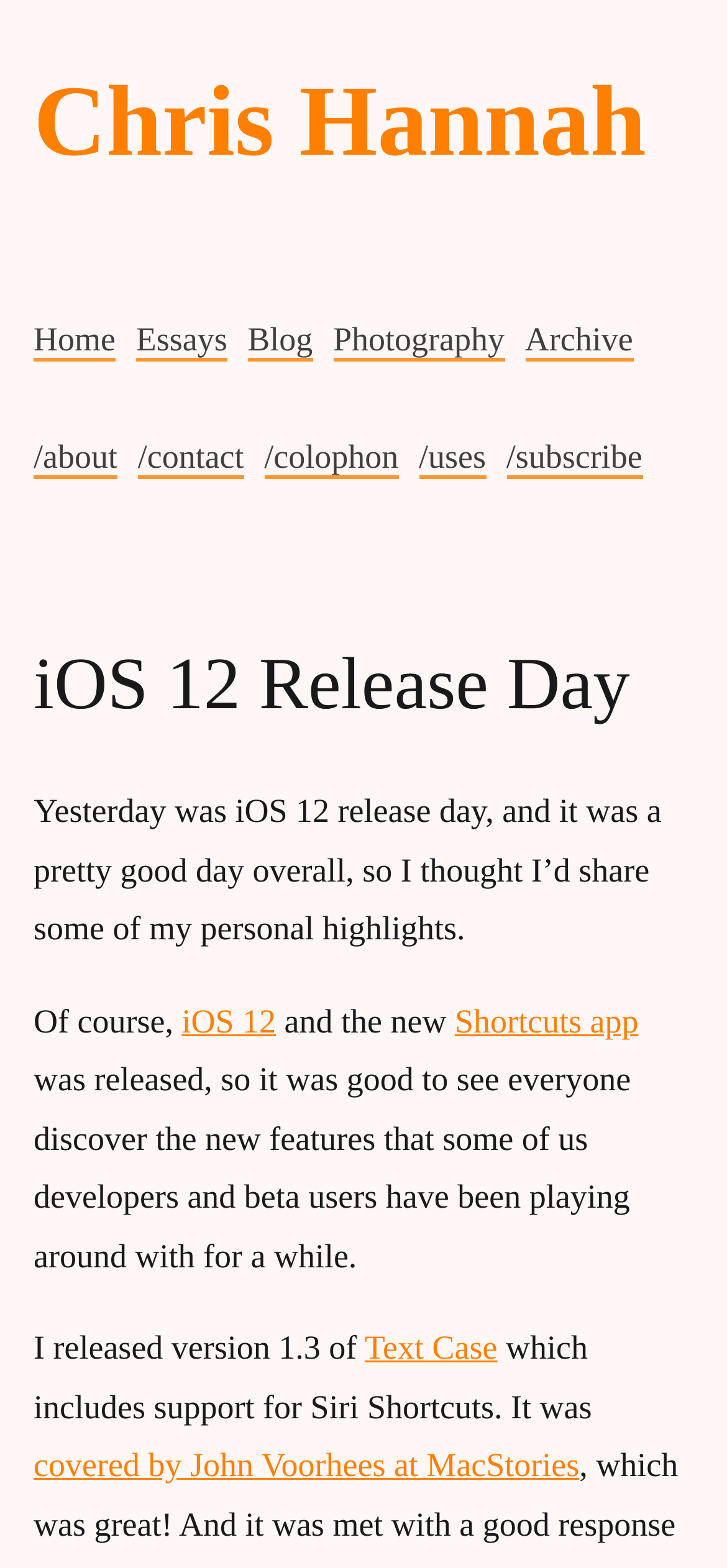Determine the bounding box coordinates of the section I need to click to execute the following instruction: "learn more about iOS 12". Provide the coordinates as four float numbers between 0 and 1, i.e., [left, top, right, bottom].

[0.25, 0.639, 0.379, 0.663]